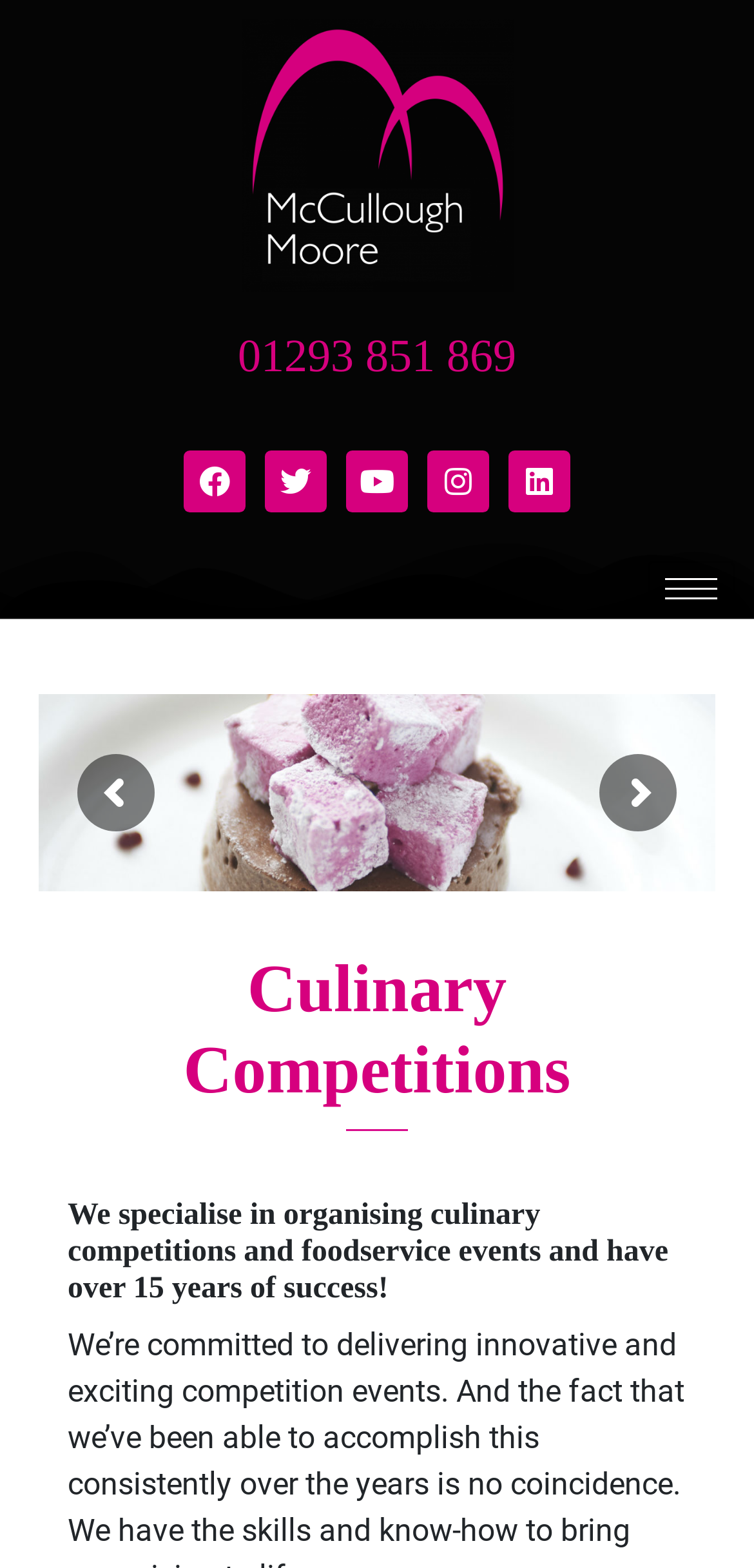Give the bounding box coordinates for the element described by: "Linkedin".

[0.674, 0.287, 0.756, 0.327]